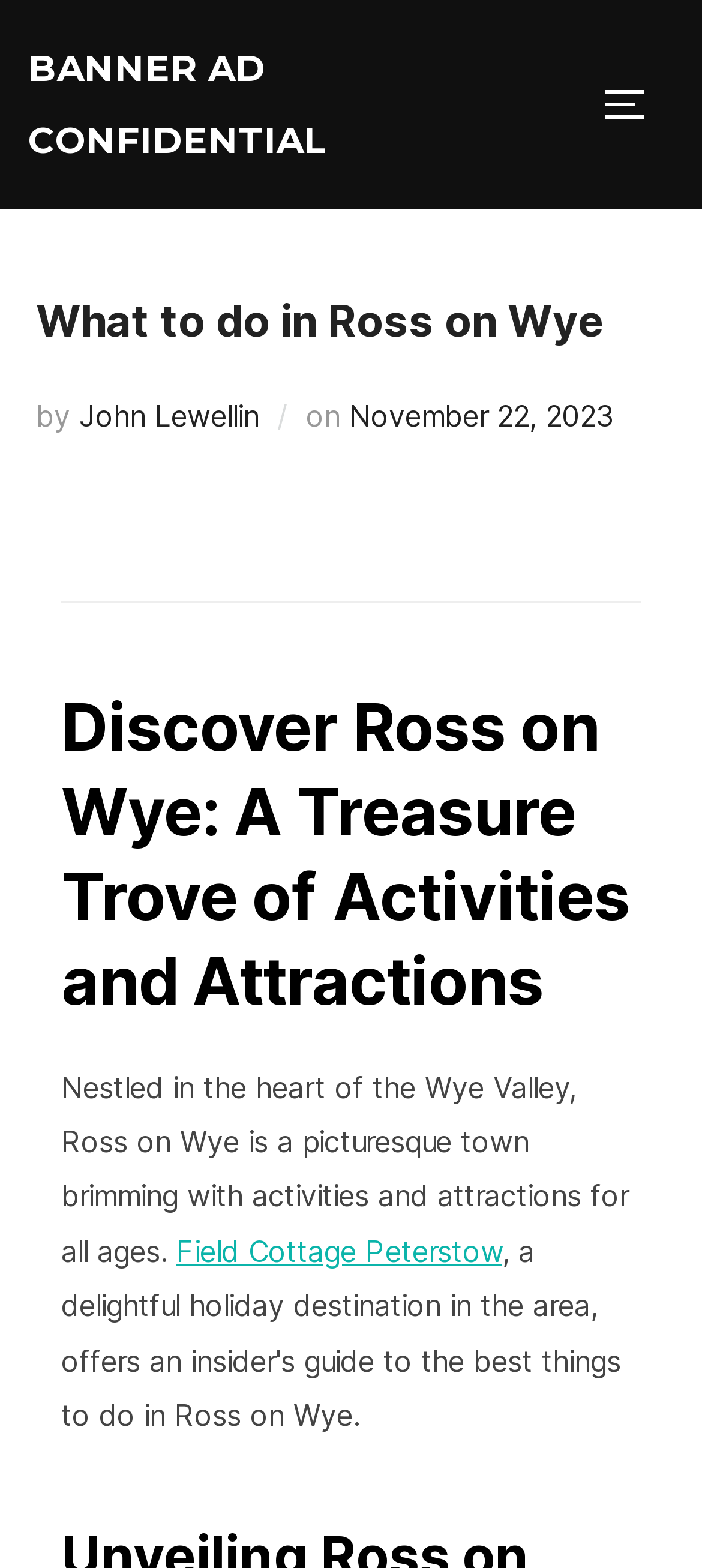Review the image closely and give a comprehensive answer to the question: What is the name of the attraction mentioned in the article?

I found the attraction's name by looking at the link in the article, which says 'Field Cottage Peterstow'. This is likely an attraction or activity mentioned in the article.